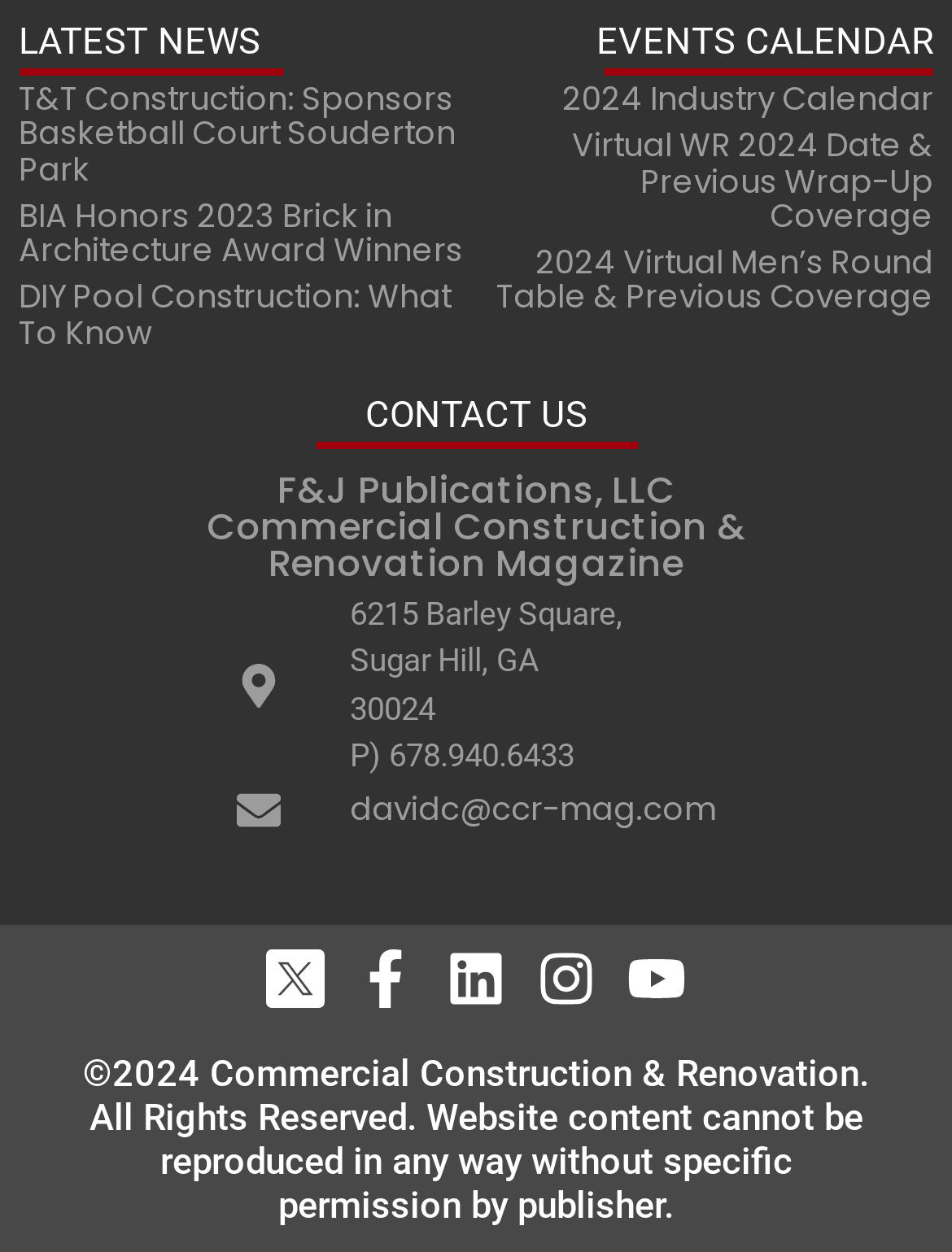Please identify the bounding box coordinates of the clickable element to fulfill the following instruction: "Read latest news". The coordinates should be four float numbers between 0 and 1, i.e., [left, top, right, bottom].

[0.02, 0.019, 0.5, 0.049]